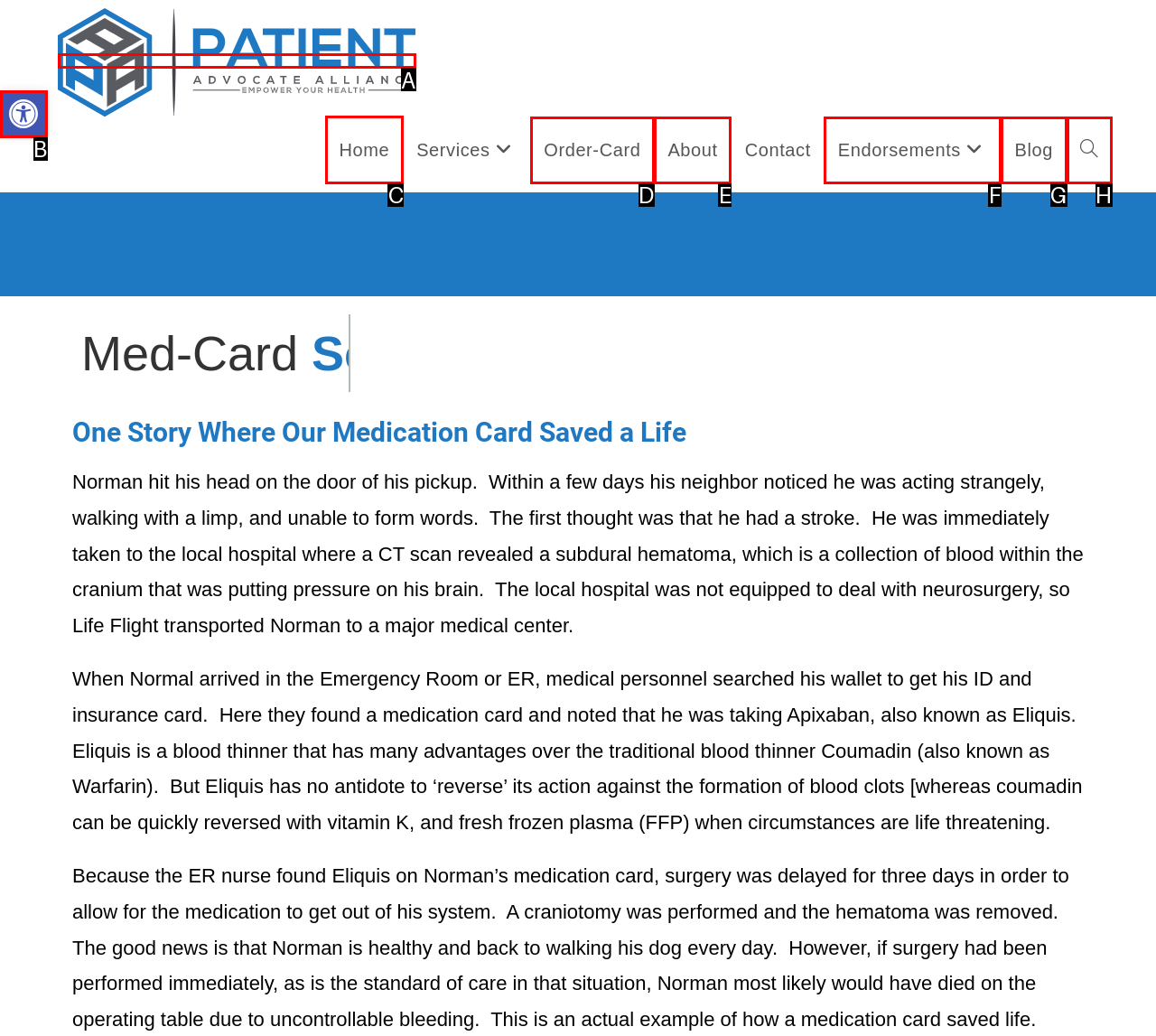Select the option I need to click to accomplish this task: Go to home page
Provide the letter of the selected choice from the given options.

C